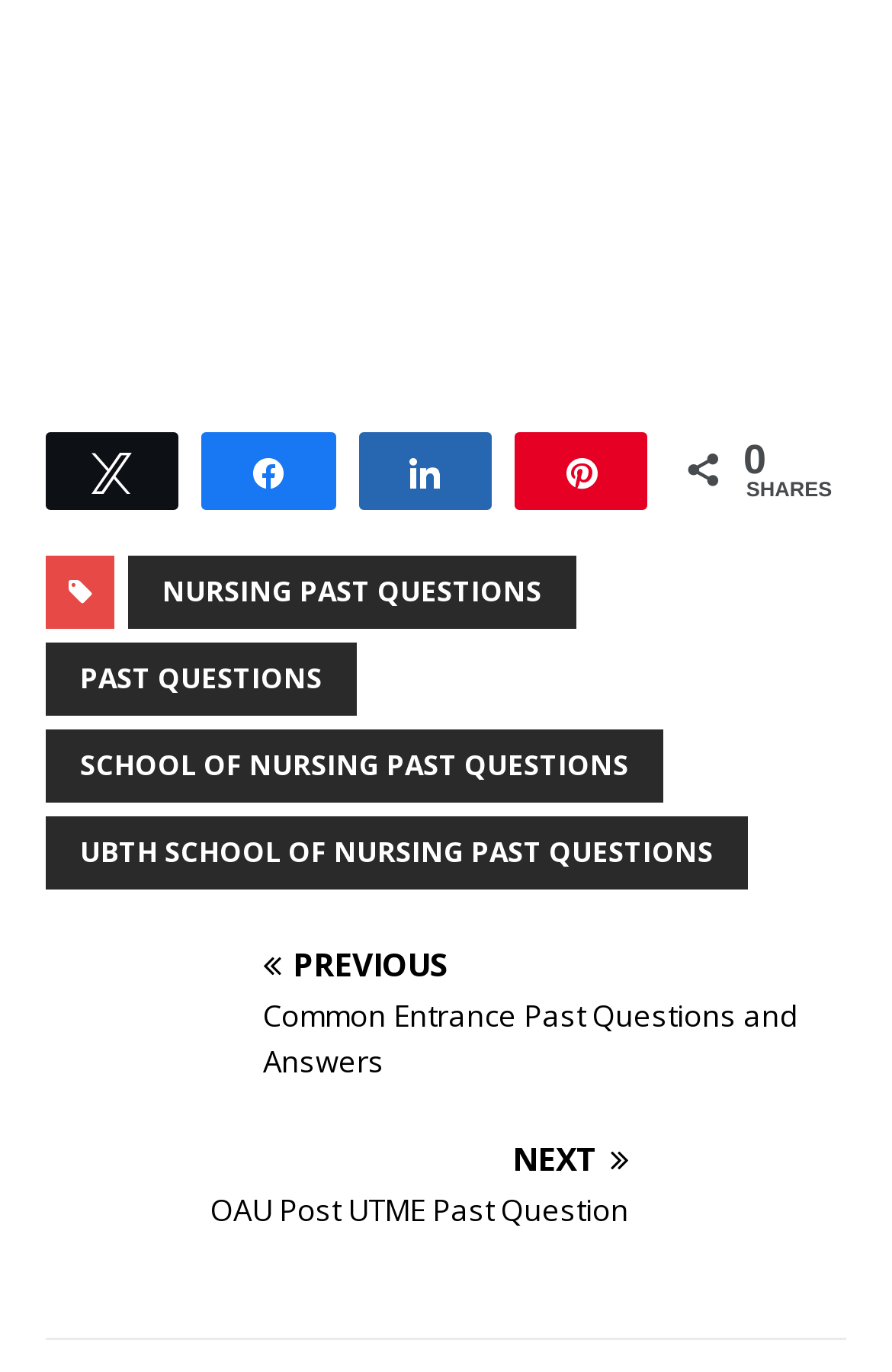How many past question links are available on this webpage?
Please look at the screenshot and answer using one word or phrase.

6